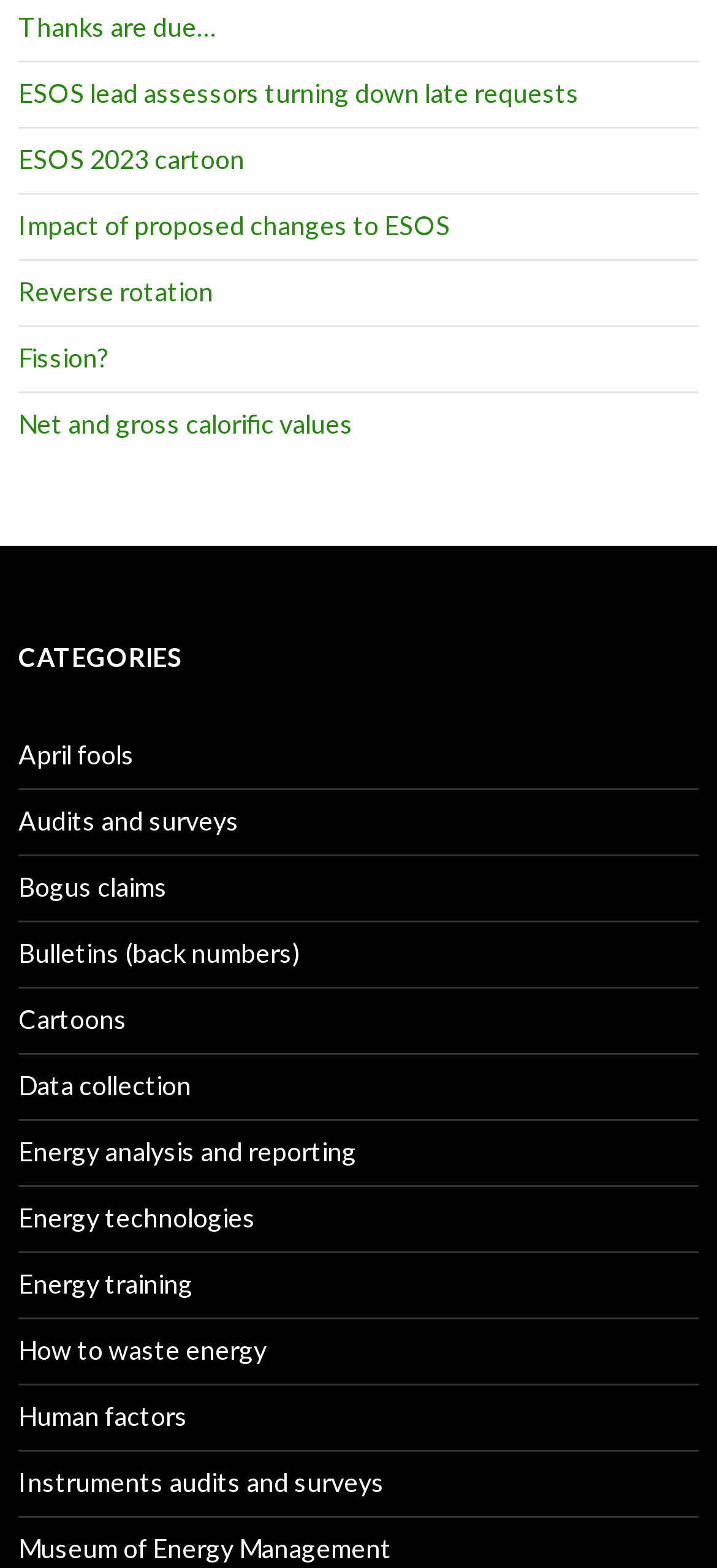Pinpoint the bounding box coordinates of the clickable area necessary to execute the following instruction: "Read about How to waste energy". The coordinates should be given as four float numbers between 0 and 1, namely [left, top, right, bottom].

[0.026, 0.851, 0.372, 0.871]